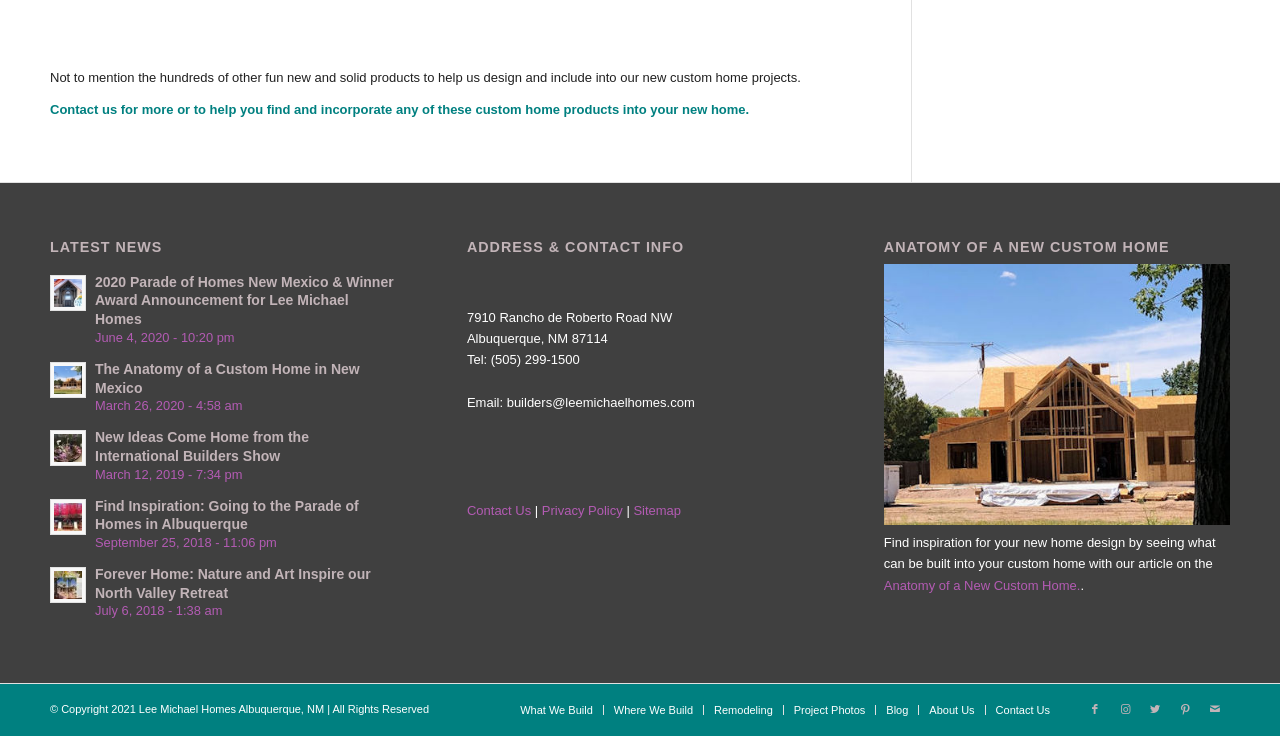What is the topic of the 'LATEST NEWS' section?
Please look at the screenshot and answer in one word or a short phrase.

Custom home news